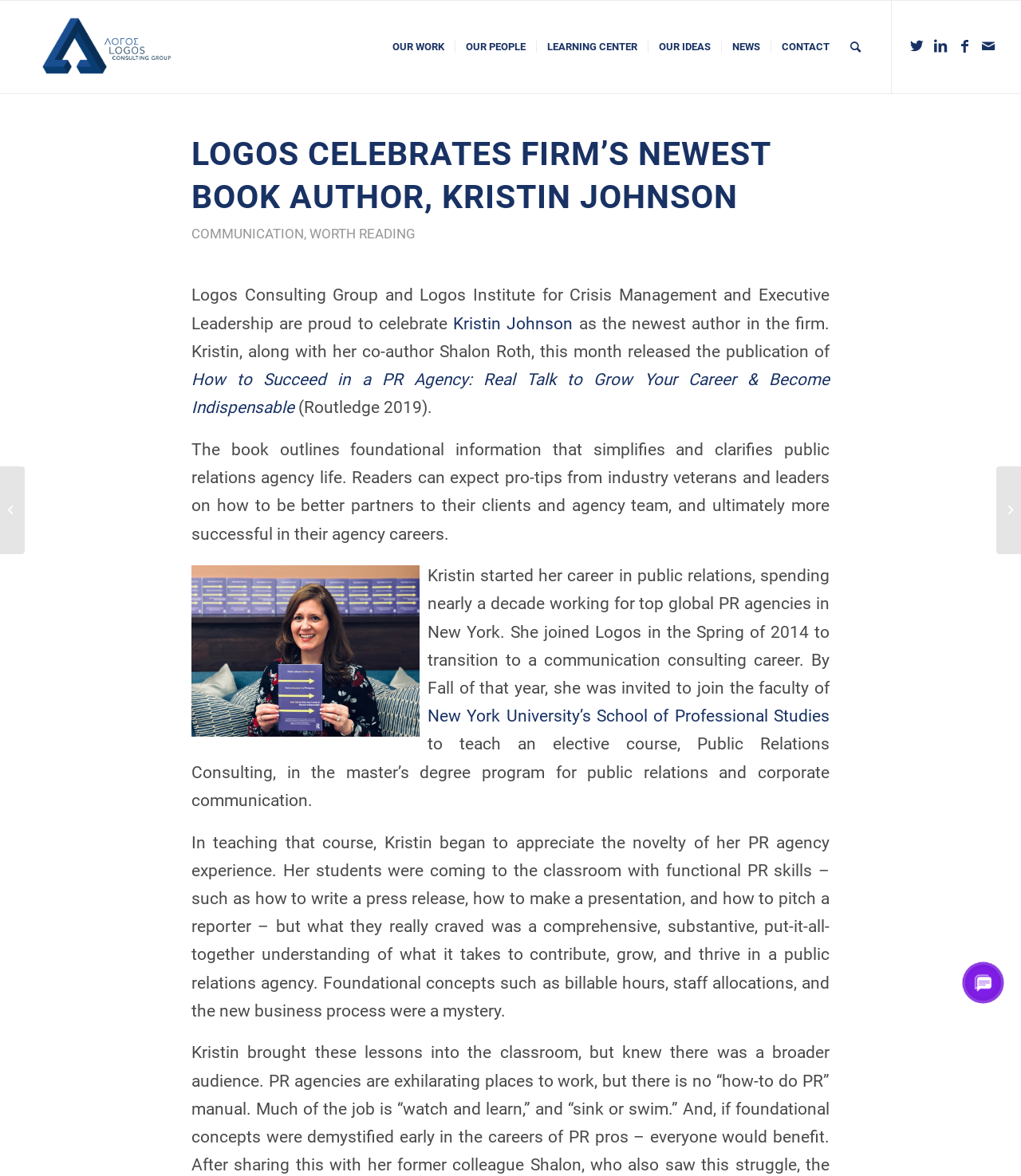What is the profession Kristin Johnson started her career in?
Please use the image to provide a one-word or short phrase answer.

Public relations